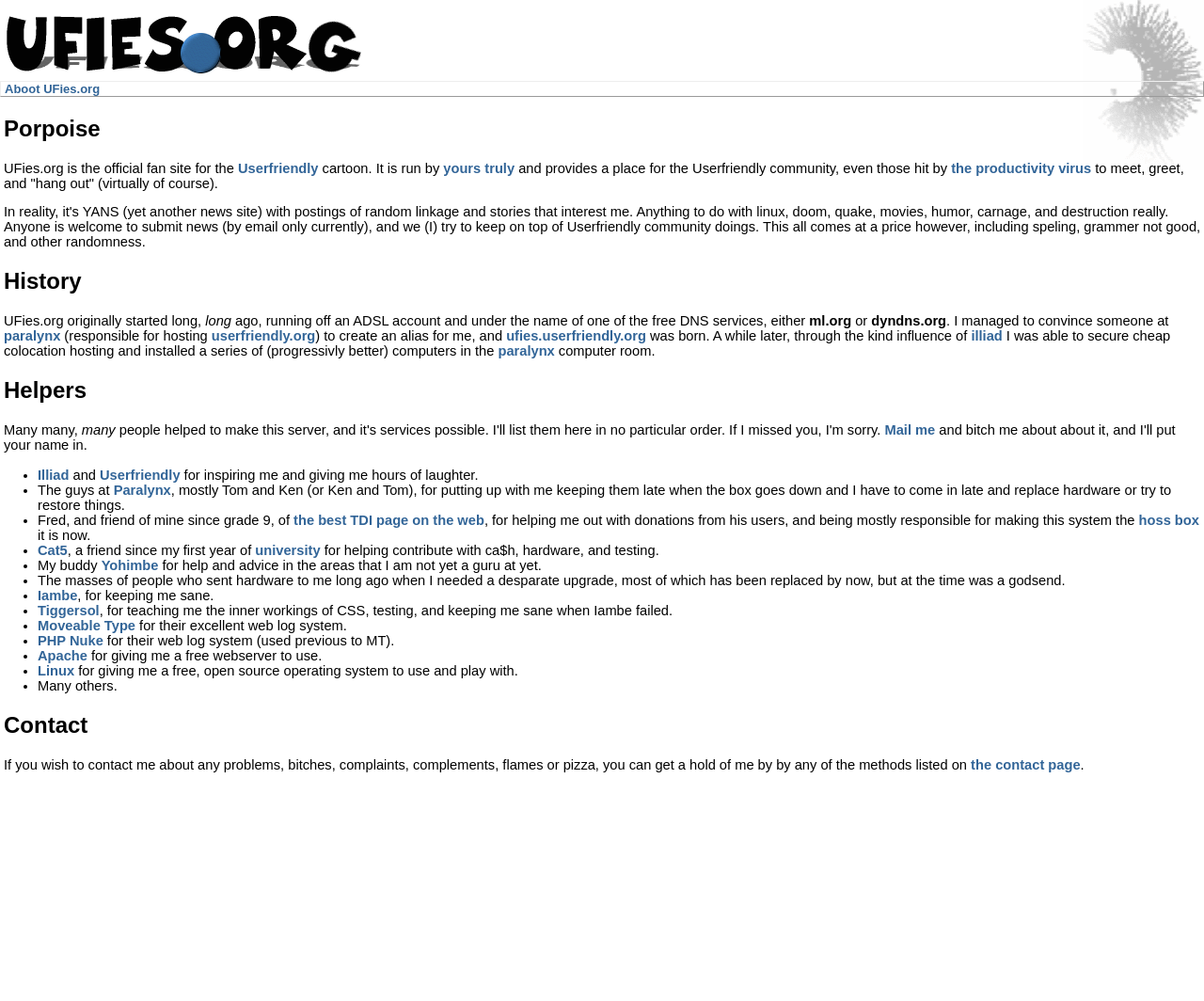Review the image closely and give a comprehensive answer to the question: What is the name of the DNS service mentioned?

The answer can be found in the 'History' section of the webpage, where it is mentioned that 'UFies.org originally started long ago, running off an ADSL account and under the name of one of the free DNS services, either ml.org or dyndns.org'.